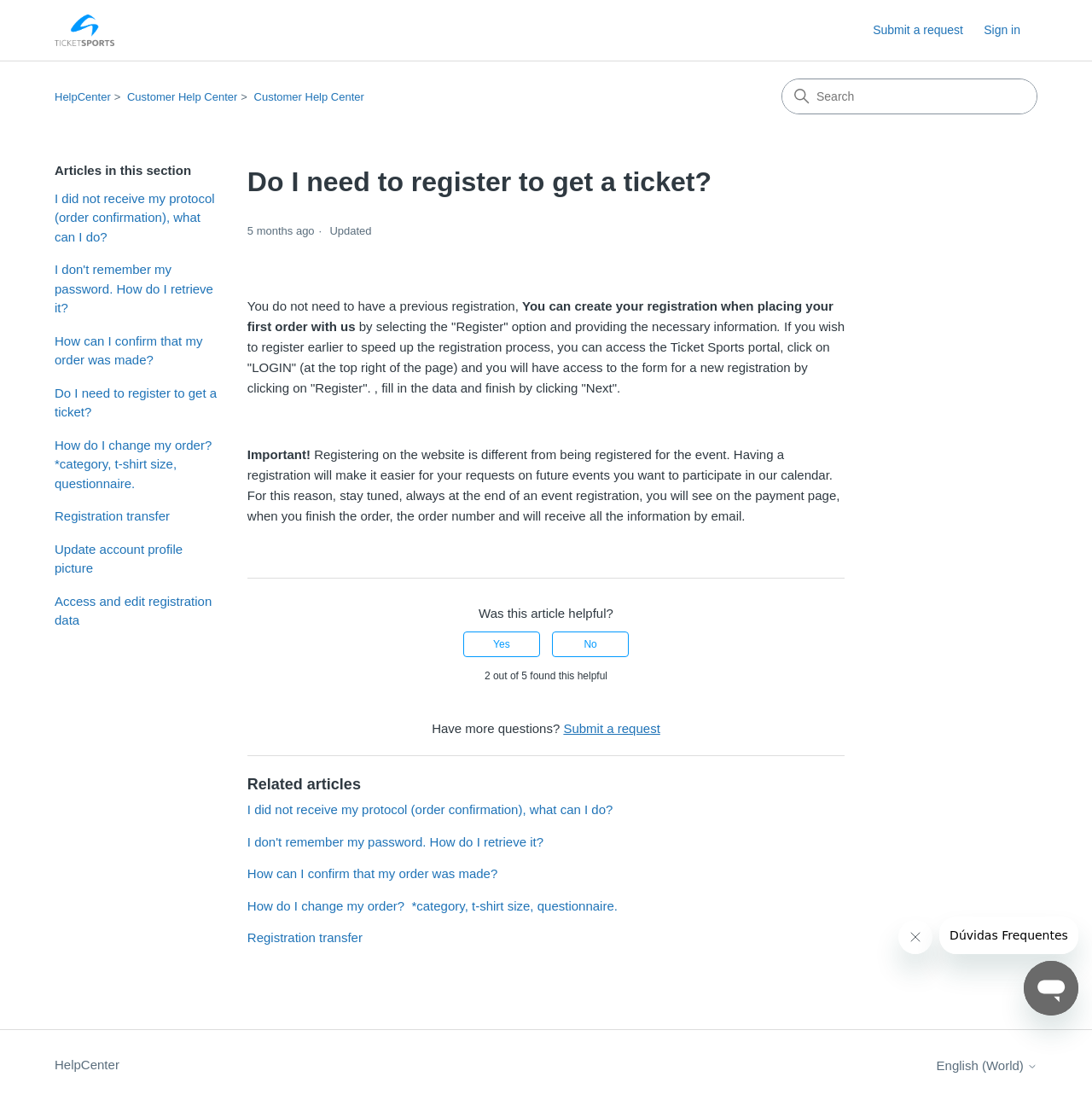Answer the question in a single word or phrase:
What is the location of the search box on the webpage?

Top right